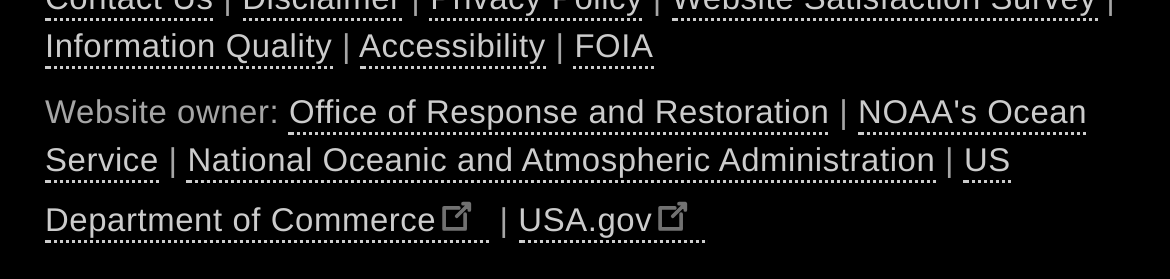Find the bounding box coordinates of the clickable element required to execute the following instruction: "Visit marine mammals". Provide the coordinates as four float numbers between 0 and 1, i.e., [left, top, right, bottom].

[0.092, 0.299, 0.351, 0.471]